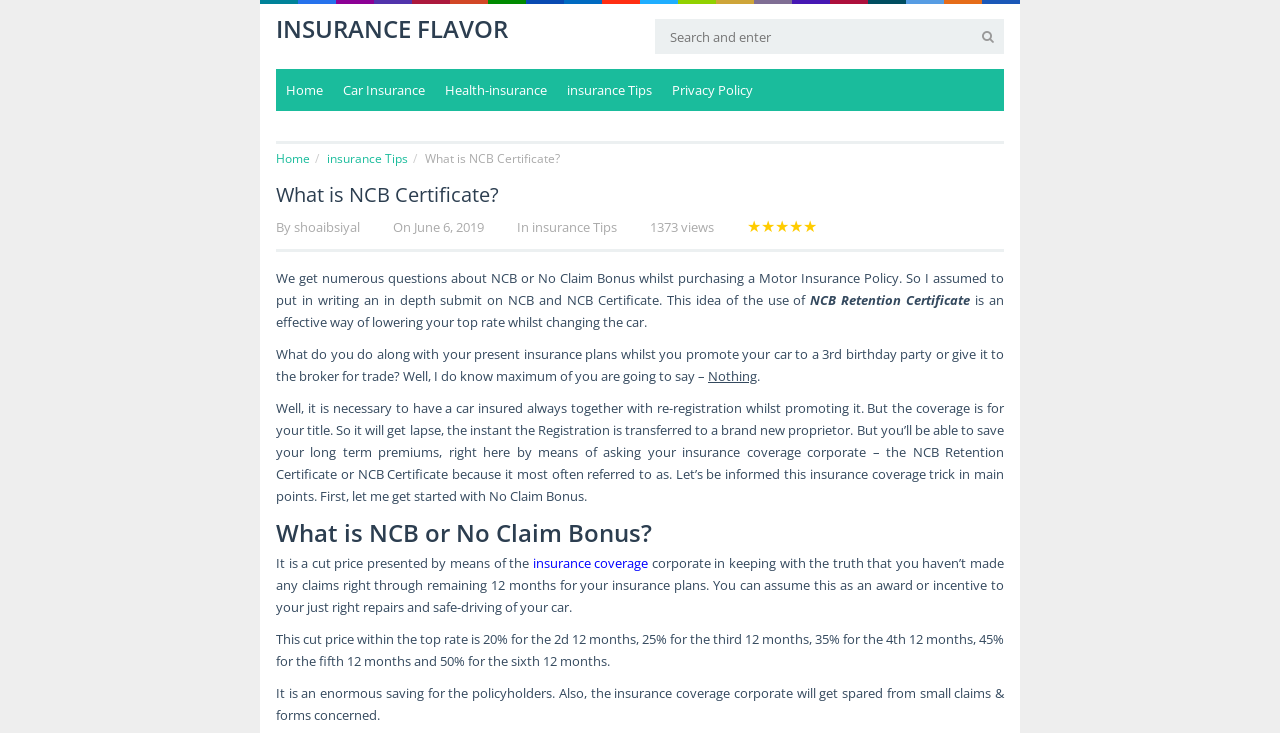Please specify the bounding box coordinates for the clickable region that will help you carry out the instruction: "Read more about EAES surgeons support SDC".

None